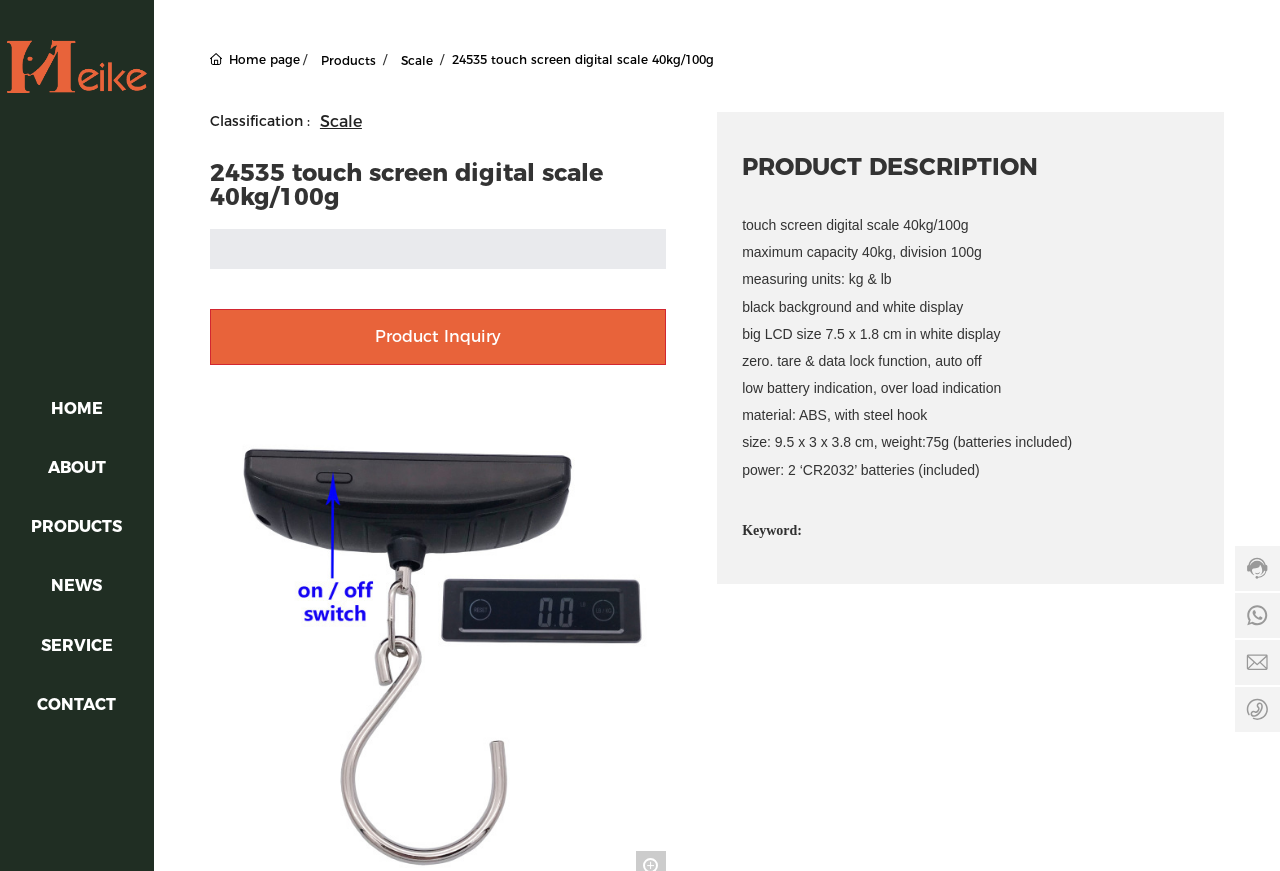Detail the features and information presented on the webpage.

This webpage is about a product, specifically a 24535 touch screen digital scale with a maximum capacity of 40kg and a division of 100g. At the top left corner, there is a link to the homepage, accompanied by a small image. Below this, there are several links to different sections of the website, including "HOME", "ABOUT", "PRODUCTS", "NEWS", "SERVICE", and "CONTACT".

On the left side of the page, there are links to "Products" and "Scale", which are likely categories or subcategories of products. The main product description is located in the middle of the page, with a heading that matches the title of the webpage. Below this heading, there is a link to "Product Inquiry".

The product description is divided into several sections, each describing a feature of the scale. These features include the maximum capacity and division, measuring units, display characteristics, functions such as zero and tare, and material and size information. Each section is separated by a short line of text, making it easy to read and understand.

On the right side of the page, there are several images, likely showcasing the product from different angles or highlighting specific features. These images are arranged vertically, taking up most of the right side of the page. At the bottom of the page, there is a section labeled "Keyword:", which may be used for search engine optimization or other purposes.